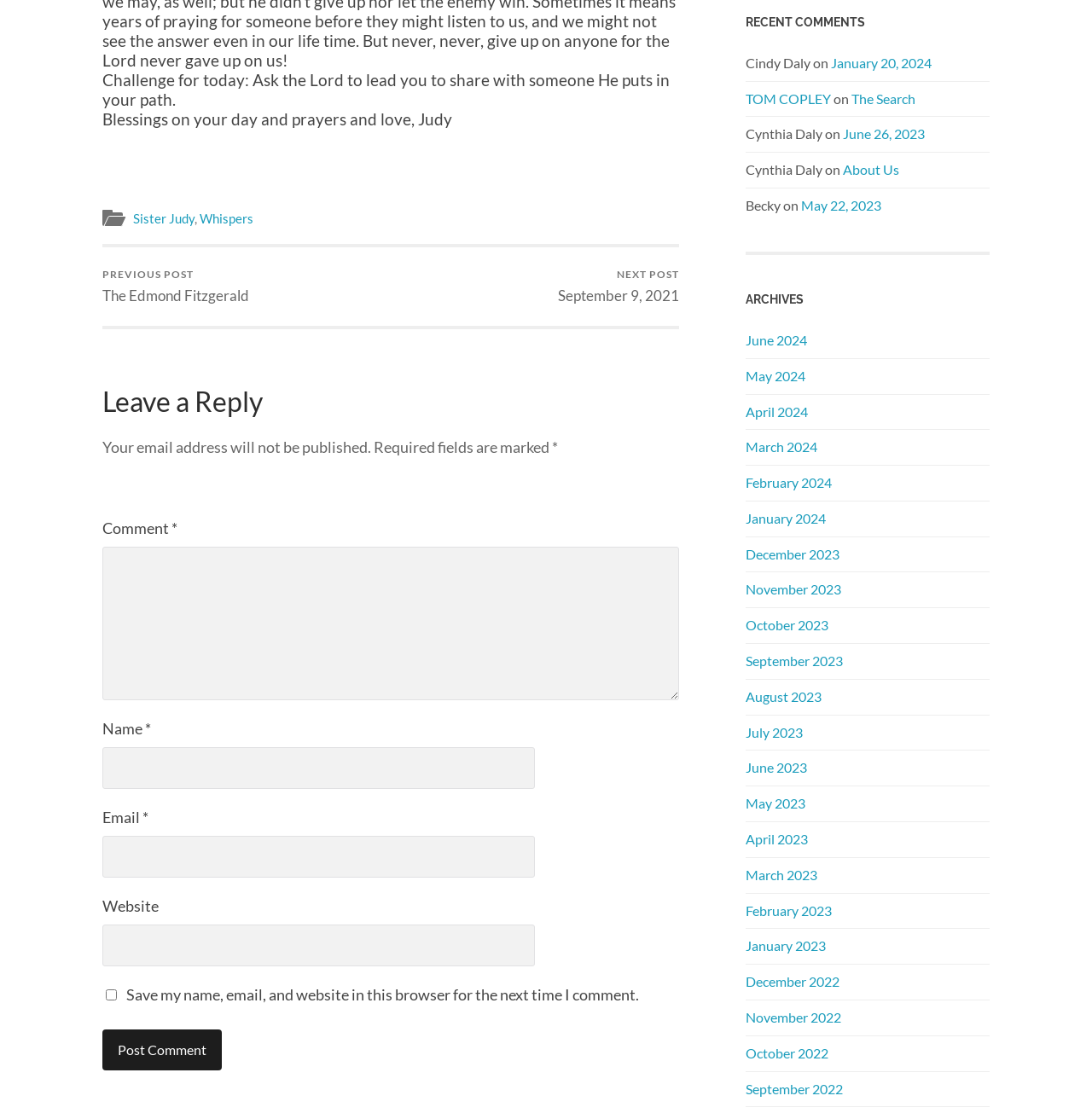Please determine the bounding box coordinates for the element that should be clicked to follow these instructions: "Click on the 'Sister Judy' link".

[0.122, 0.188, 0.178, 0.202]